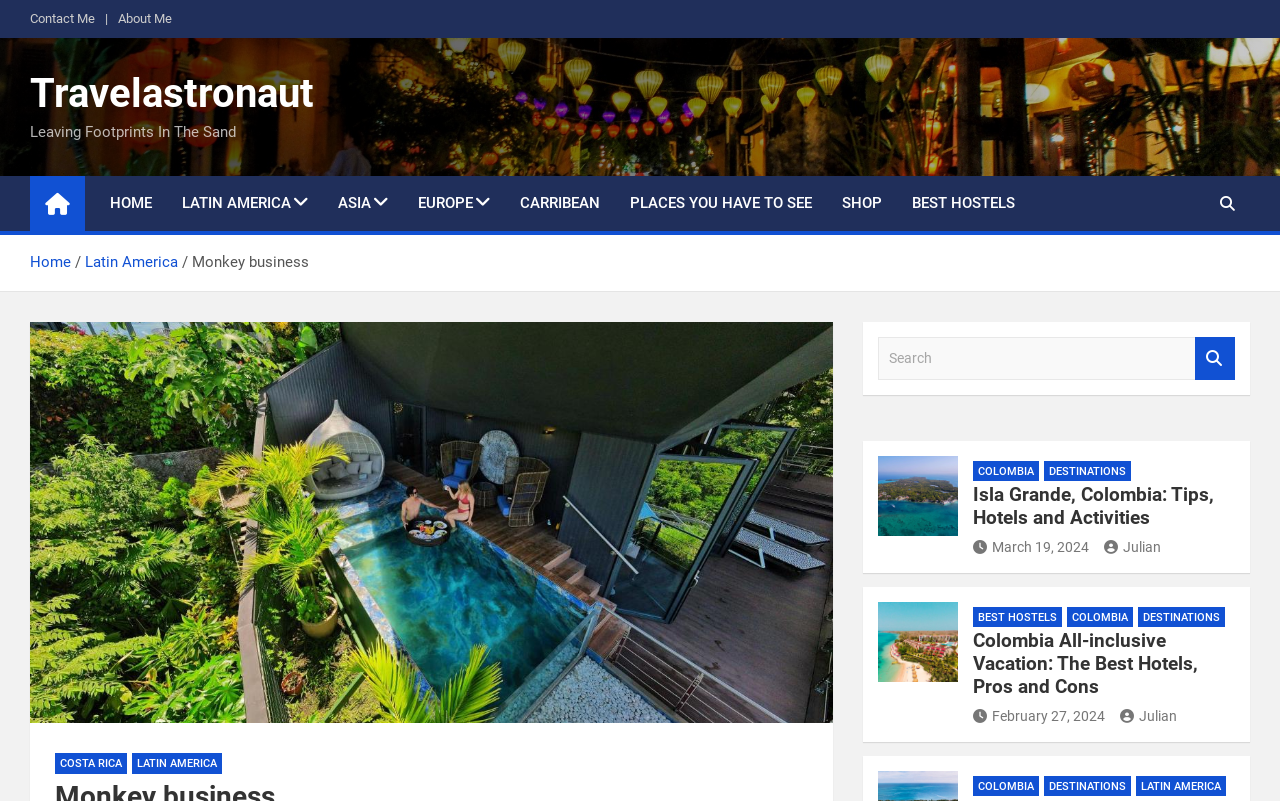Based on the element description "March 19, 2024", predict the bounding box coordinates of the UI element.

[0.76, 0.673, 0.851, 0.693]